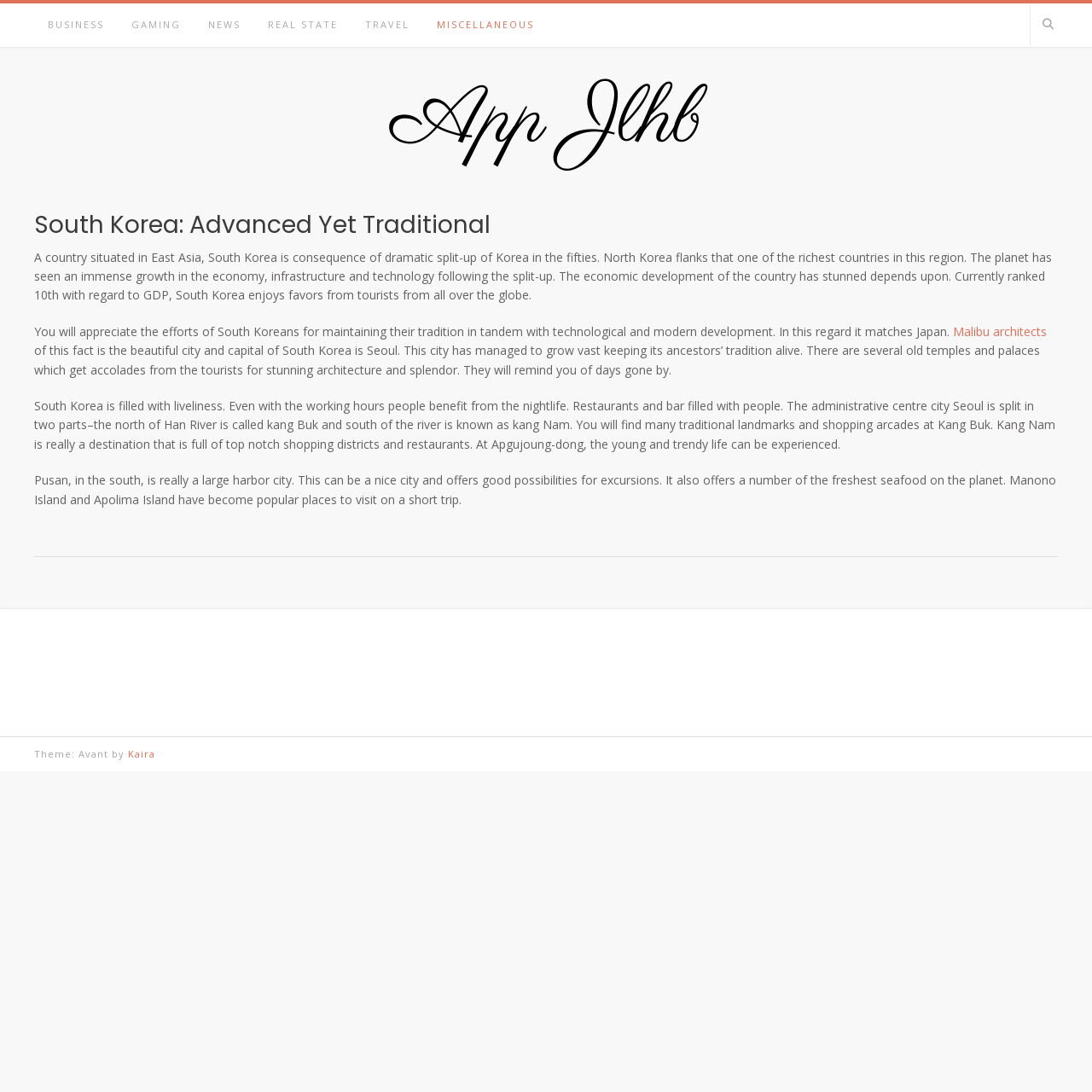Identify the bounding box coordinates for the element that needs to be clicked to fulfill this instruction: "Click on REAL STATE". Provide the coordinates in the format of four float numbers between 0 and 1: [left, top, right, bottom].

[0.233, 0.003, 0.322, 0.043]